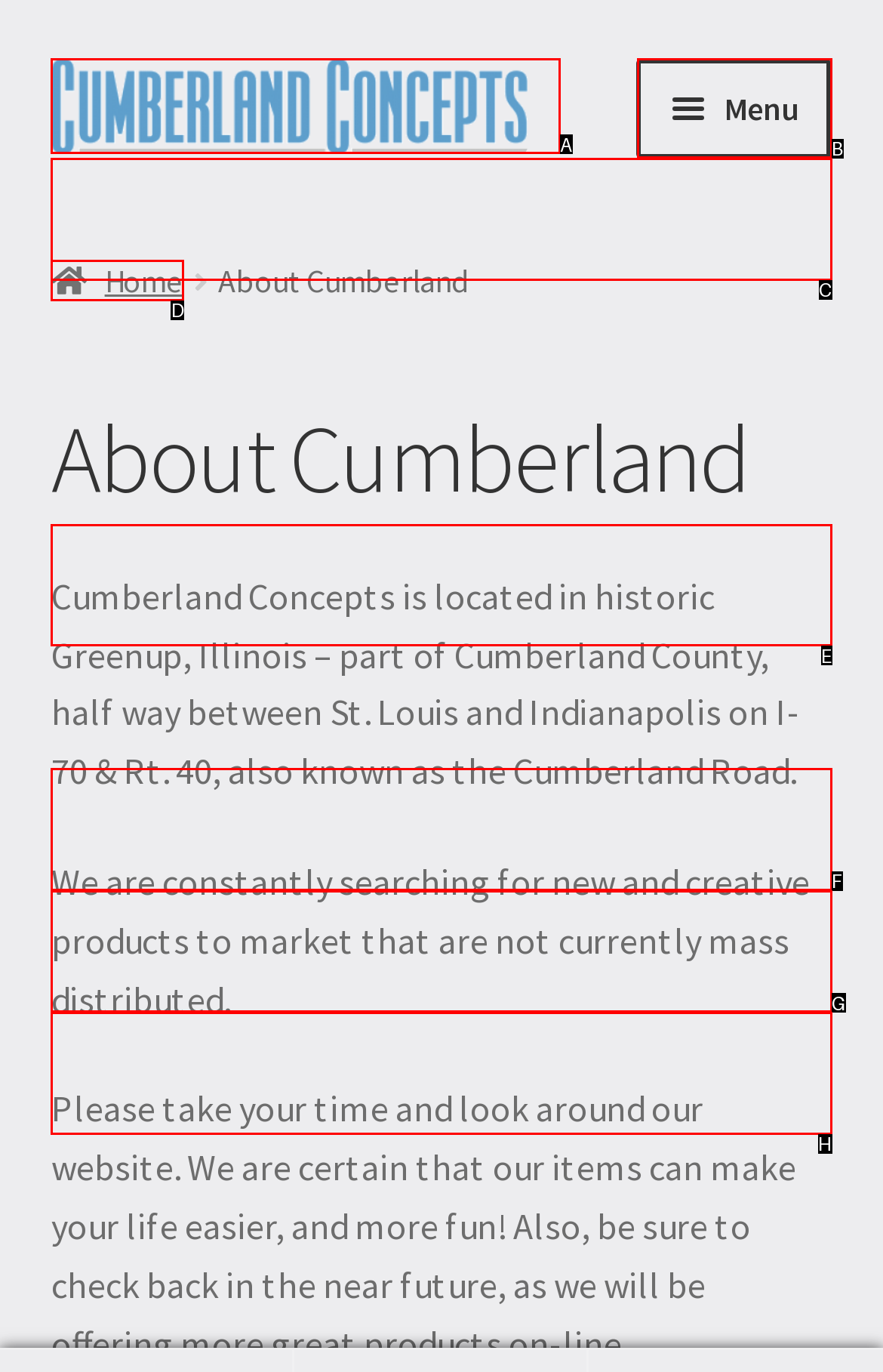Determine which HTML element matches the given description: Menu. Provide the corresponding option's letter directly.

B